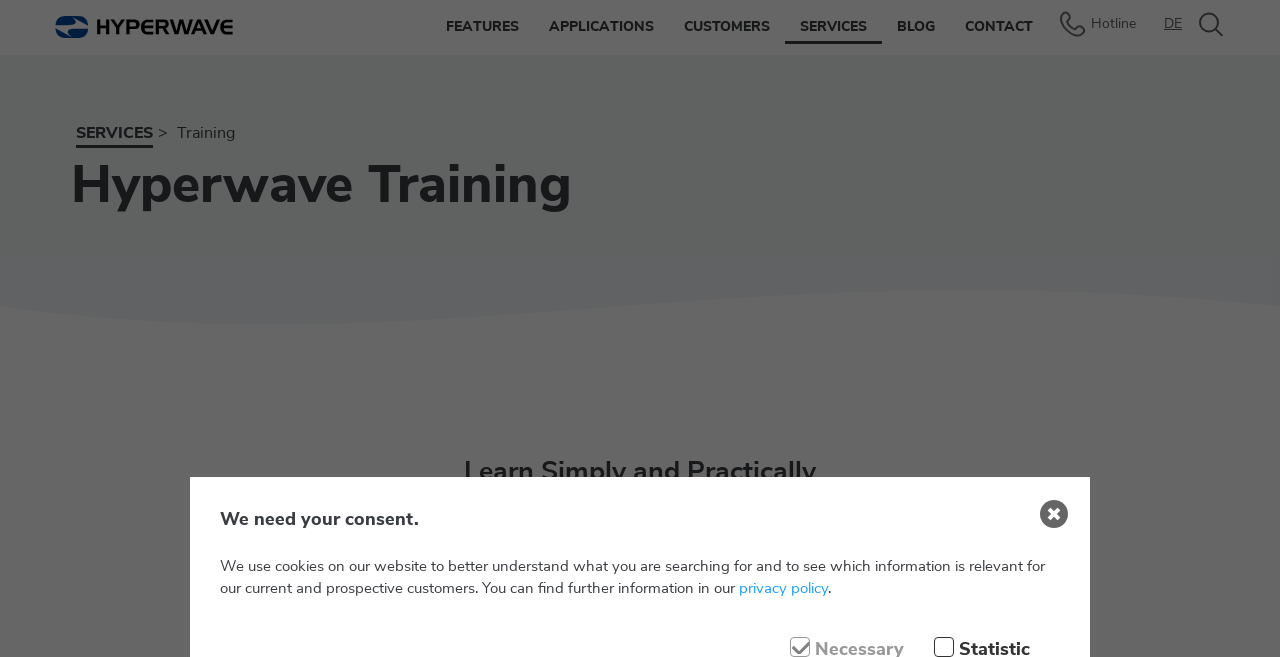Find the bounding box coordinates for the UI element whose description is: "Features". The coordinates should be four float numbers between 0 and 1, in the format [left, top, right, bottom].

[0.337, 0.0, 0.417, 0.062]